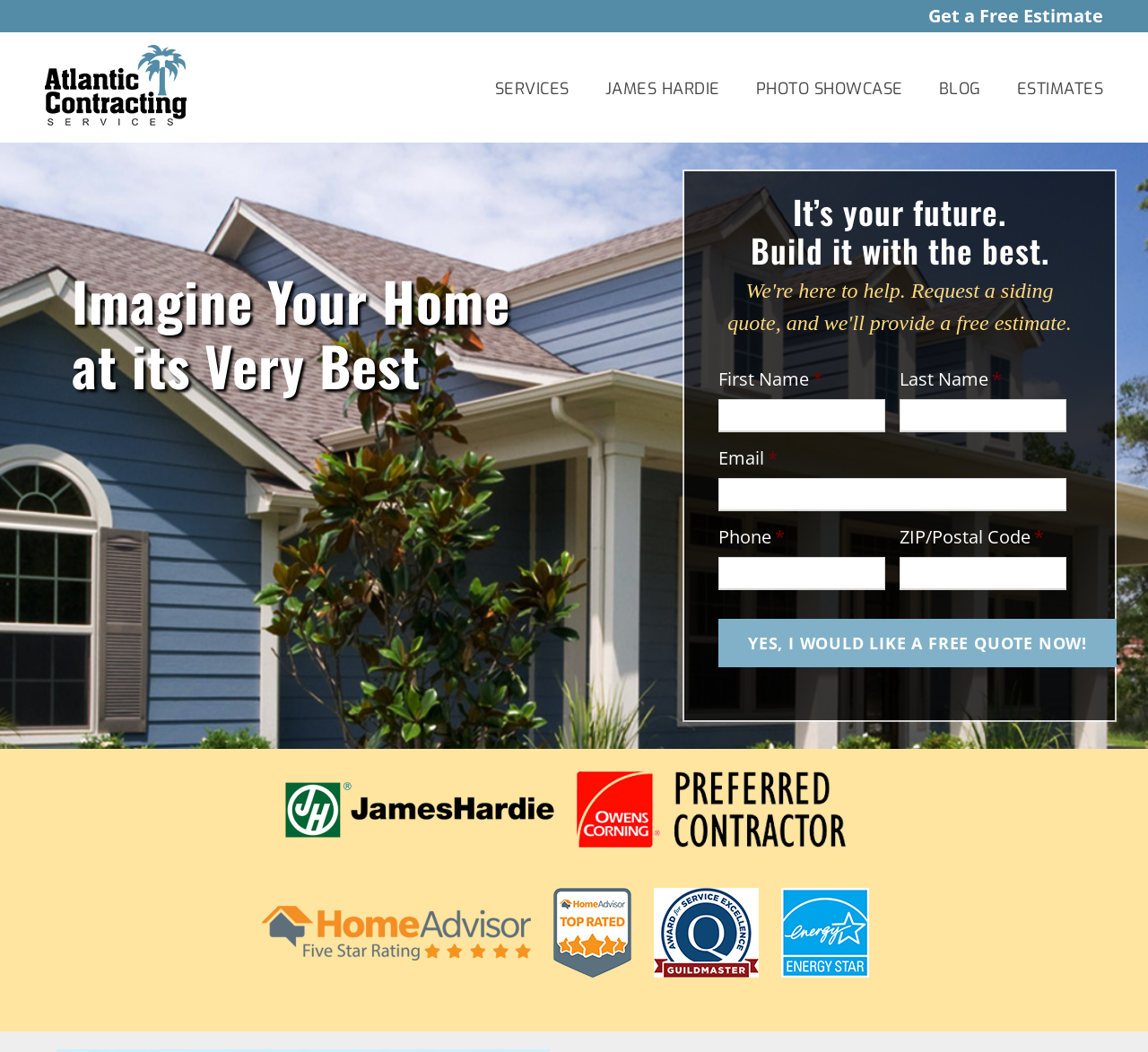Please locate the bounding box coordinates of the element that should be clicked to complete the given instruction: "Go to the blog page".

[0.818, 0.072, 0.854, 0.115]